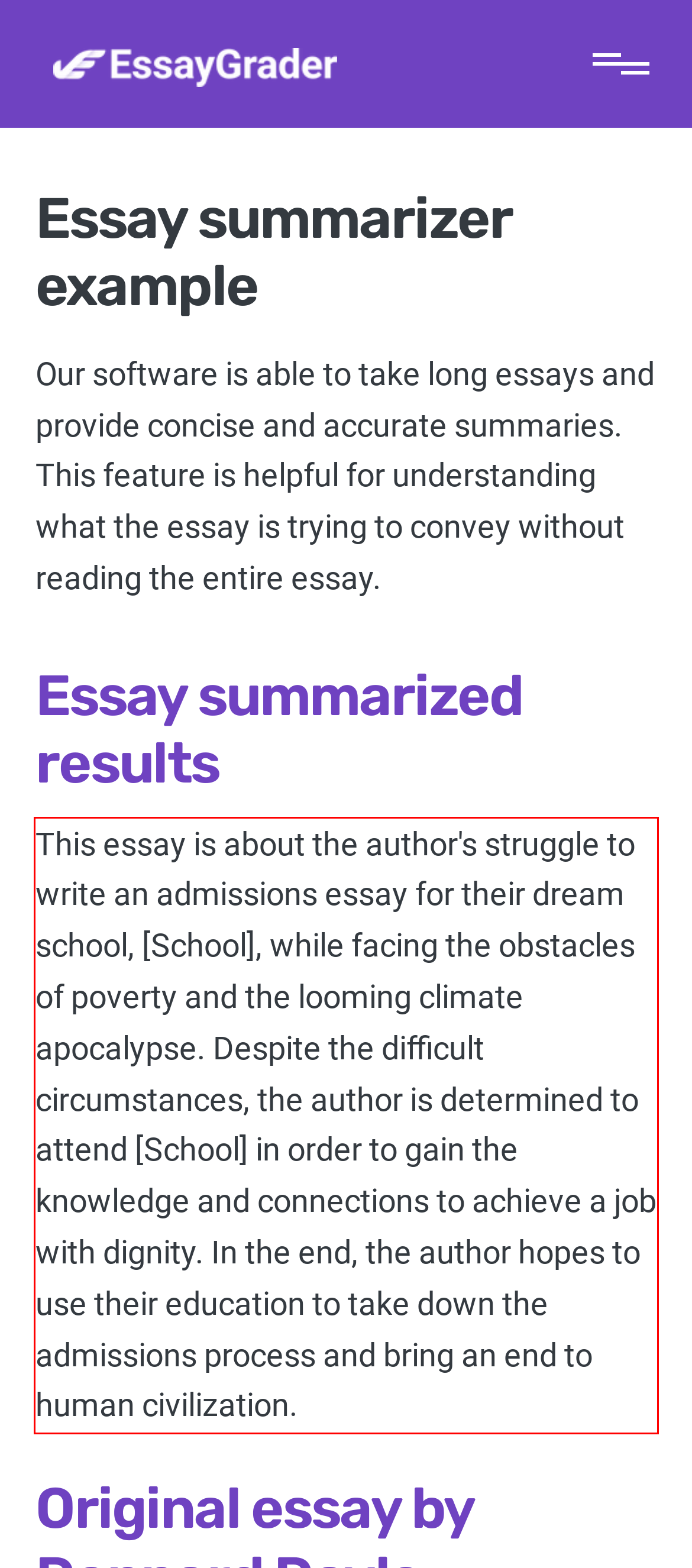With the provided screenshot of a webpage, locate the red bounding box and perform OCR to extract the text content inside it.

This essay is about the author's struggle to write an admissions essay for their dream school, [School], while facing the obstacles of poverty and the looming climate apocalypse. Despite the difficult circumstances, the author is determined to attend [School] in order to gain the knowledge and connections to achieve a job with dignity. In the end, the author hopes to use their education to take down the admissions process and bring an end to human civilization.